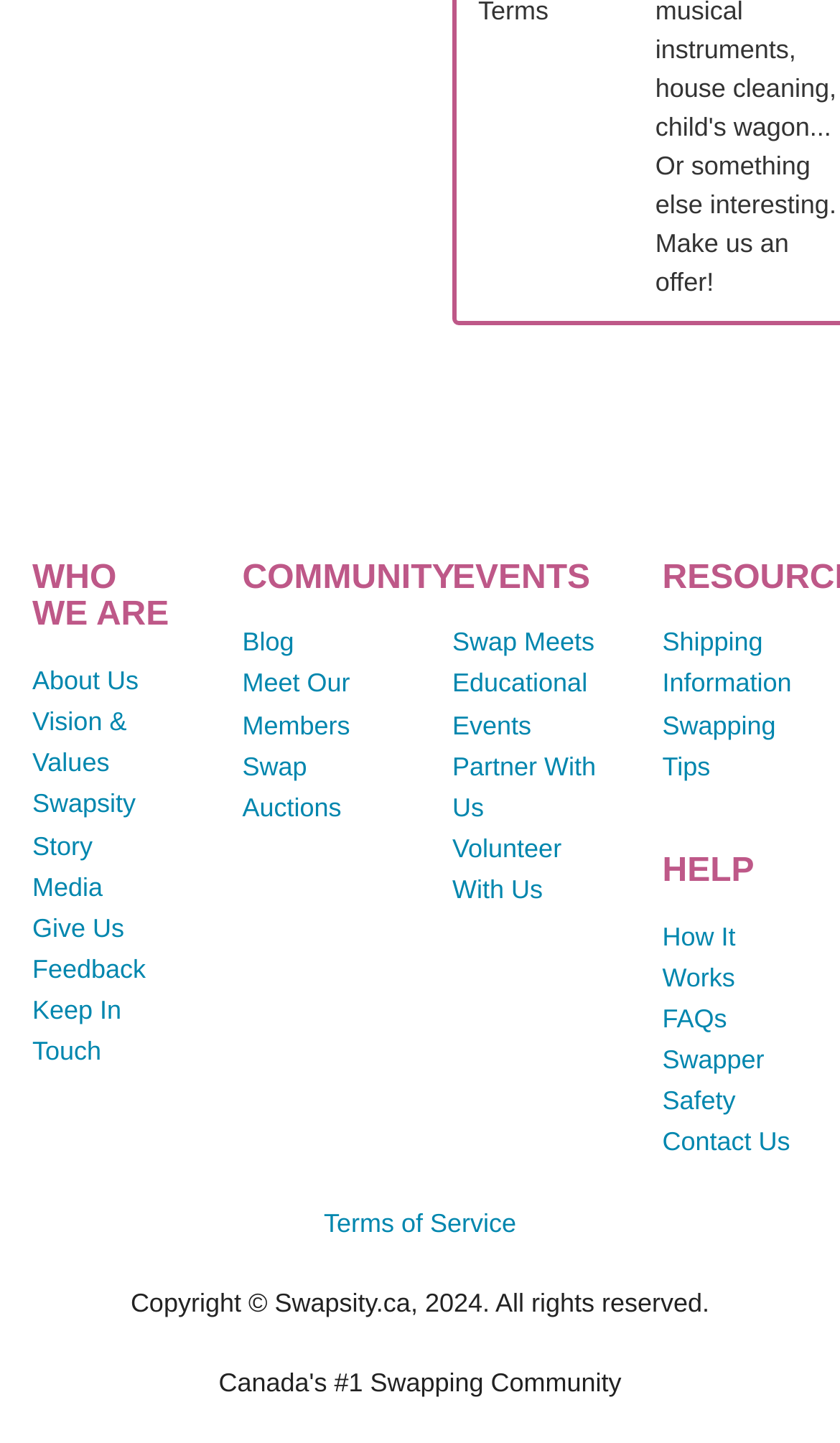Carefully observe the image and respond to the question with a detailed answer:
What is the copyright year mentioned at the bottom of the page?

At the bottom of the page, I can see a static text element with the content 'Copyright © Swapsity.ca, 2024. All rights reserved.'. The copyright year mentioned is 2024.